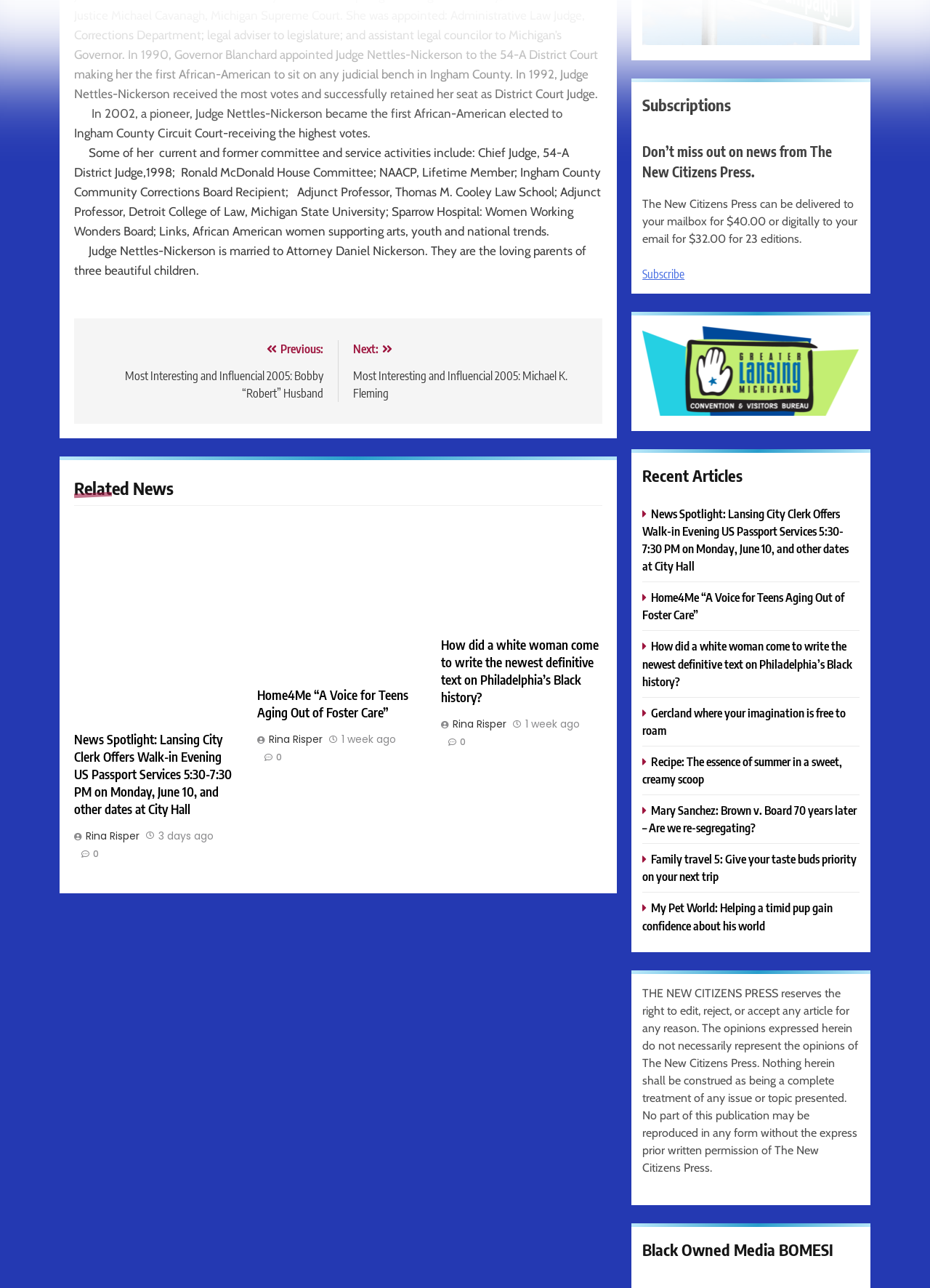What is the cost of digitally subscribing to The New Citizens Press for 23 editions?
Based on the image, answer the question in a detailed manner.

According to the StaticText element with OCR text 'The New Citizens Press can be delivered to your mailbox for $40.00 or digitally to your email for $32.00 for 23 editions.', the cost of digitally subscribing to The New Citizens Press for 23 editions is $32.00.